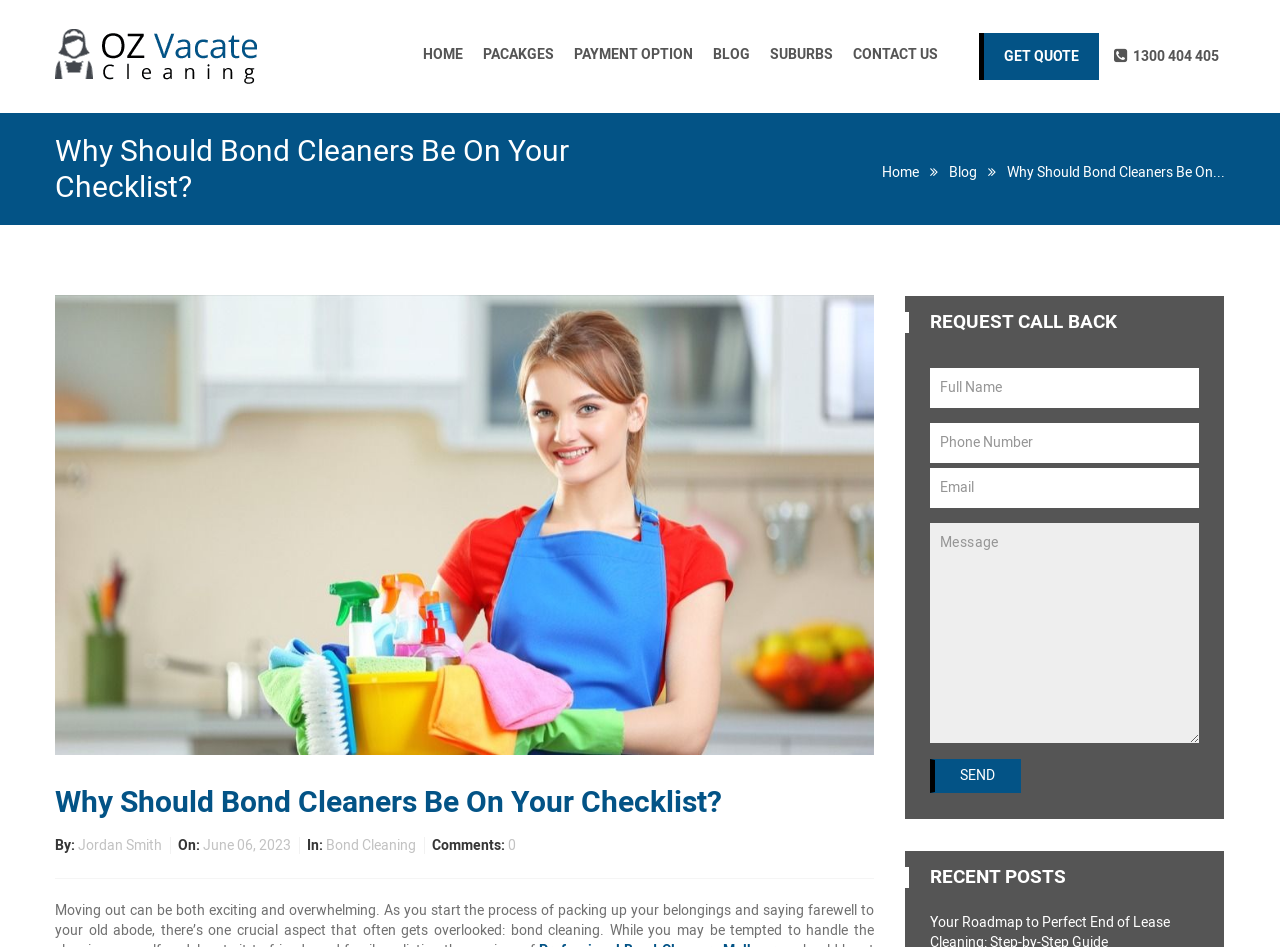What type of cleaning is being discussed?
Utilize the information in the image to give a detailed answer to the question.

The type of cleaning being discussed can be inferred from the link 'Bond Cleaning' in the 'In:' section, which suggests that the article is about bond cleaning.